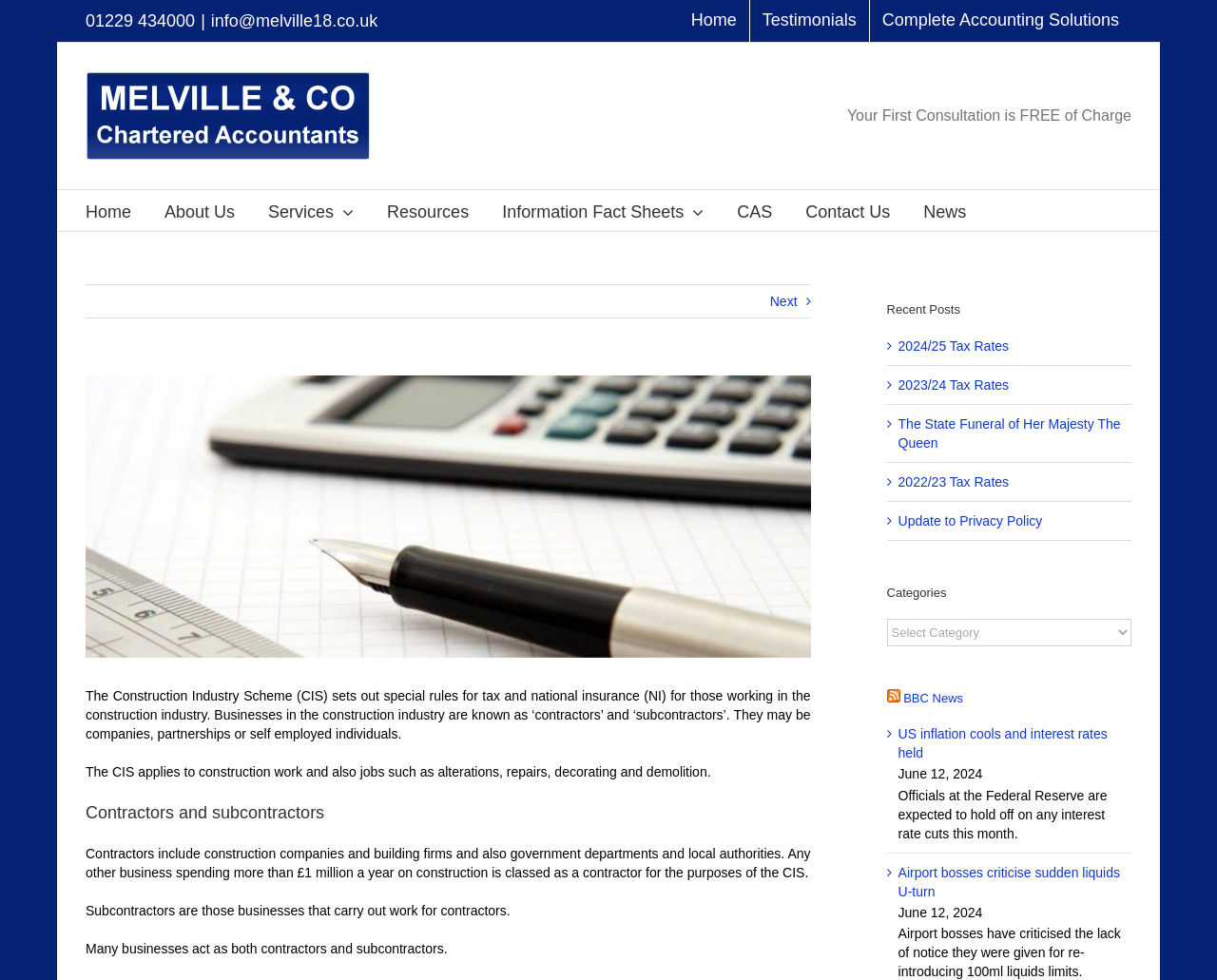What is the phone number at the top of the page?
Give a detailed response to the question by analyzing the screenshot.

I found the phone number by looking at the top of the page, where I saw a static text element with the phone number '01229 434000'.